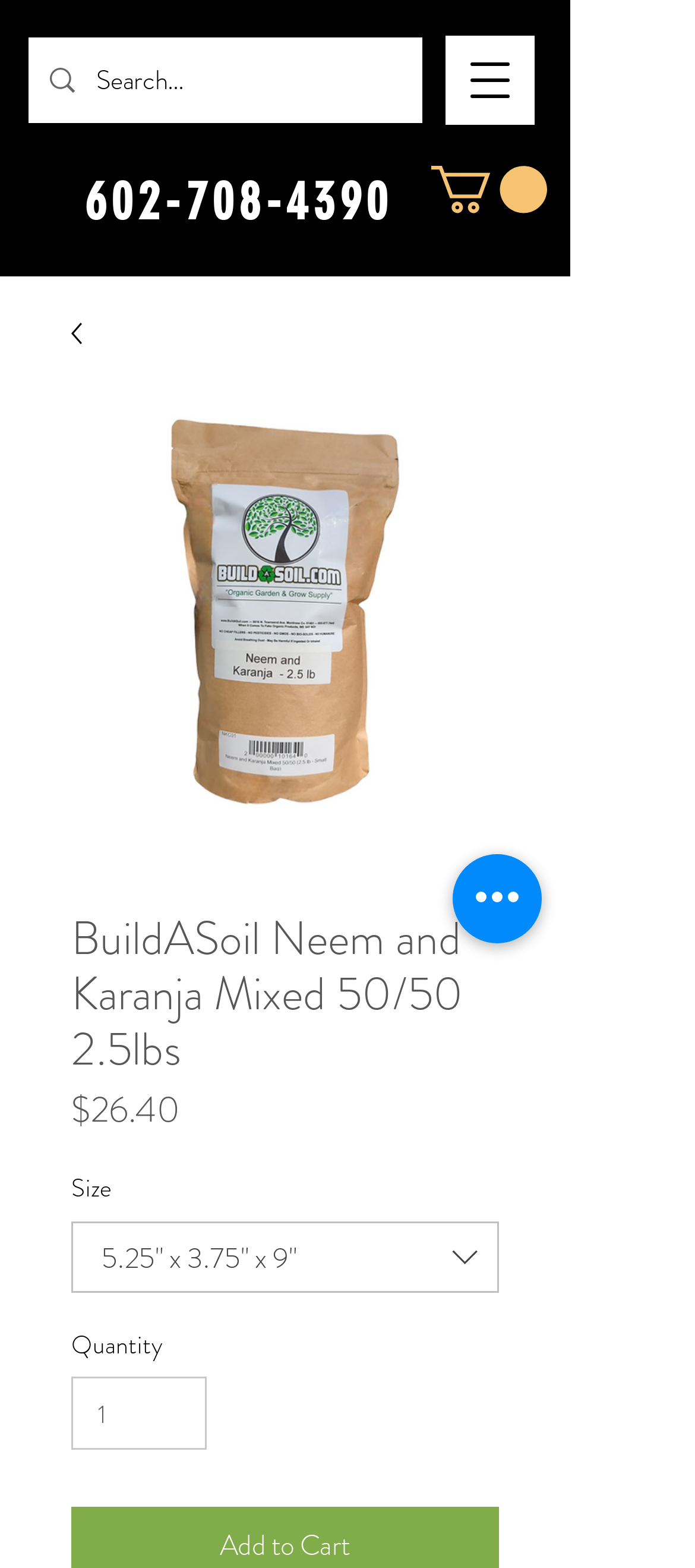Offer a detailed explanation of the webpage layout and contents.

This webpage is about a product called "BuildASoil Neem and Karanja Mixed 50/50 2.5lbs" from Arizona Moonlight. At the top left, there is a navigation menu button. Next to it, there is a link with an image, which is likely a logo. Below these elements, there is a search bar with a magnifying glass icon and a search input field.

On the right side of the page, there is a section with a phone number "602-708-4390" and a link with an image, which might be a social media or contact icon. Below this section, there is a product image and a heading with the product name. The product information includes the price "$26.40", size options, and a quantity selector.

There are several buttons and links on the page, including a "Quick actions" button at the bottom right. The page also has a few generic elements with no specific text or description. Overall, the webpage appears to be a product page with details and purchasing options.